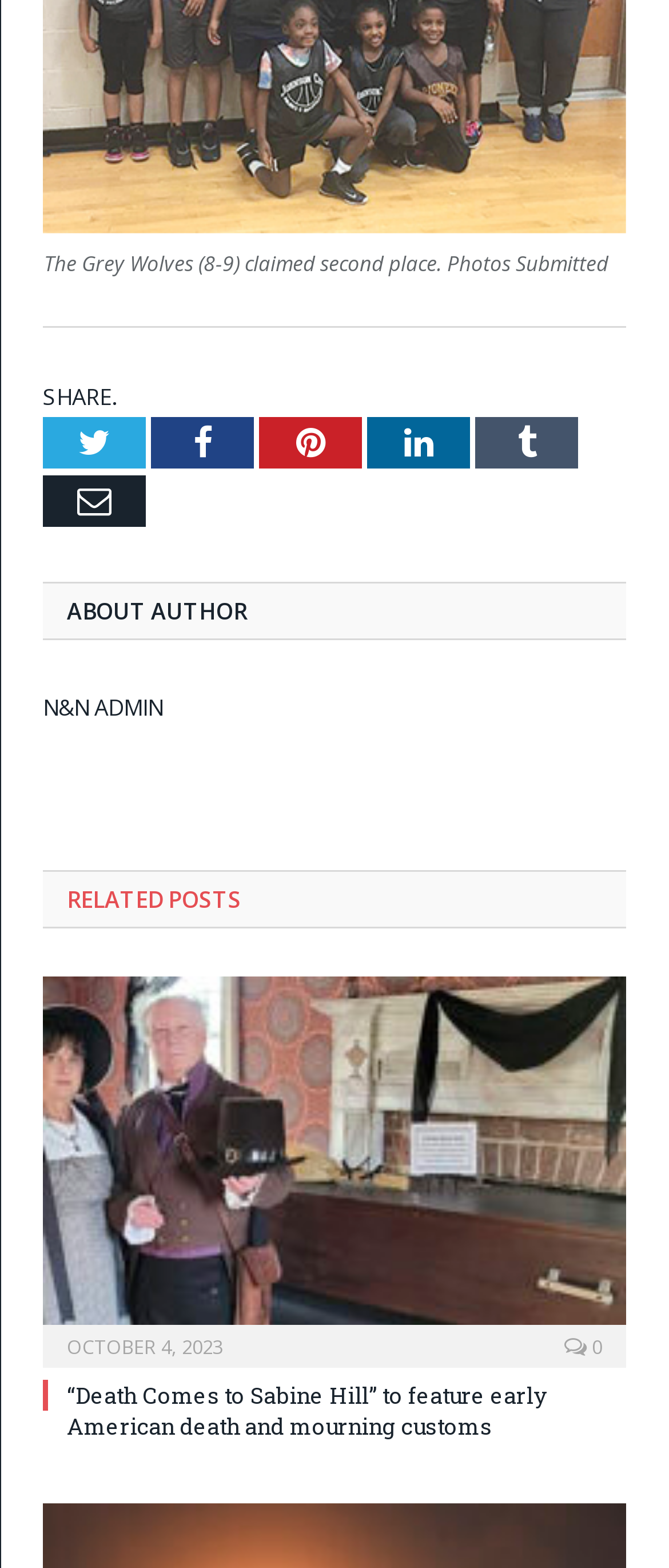How many social media links are available?
Carefully analyze the image and provide a detailed answer to the question.

I counted the number of social media links available on the webpage, which are Twitter, Facebook, Pinterest, LinkedIn, Tumblr, and Email.